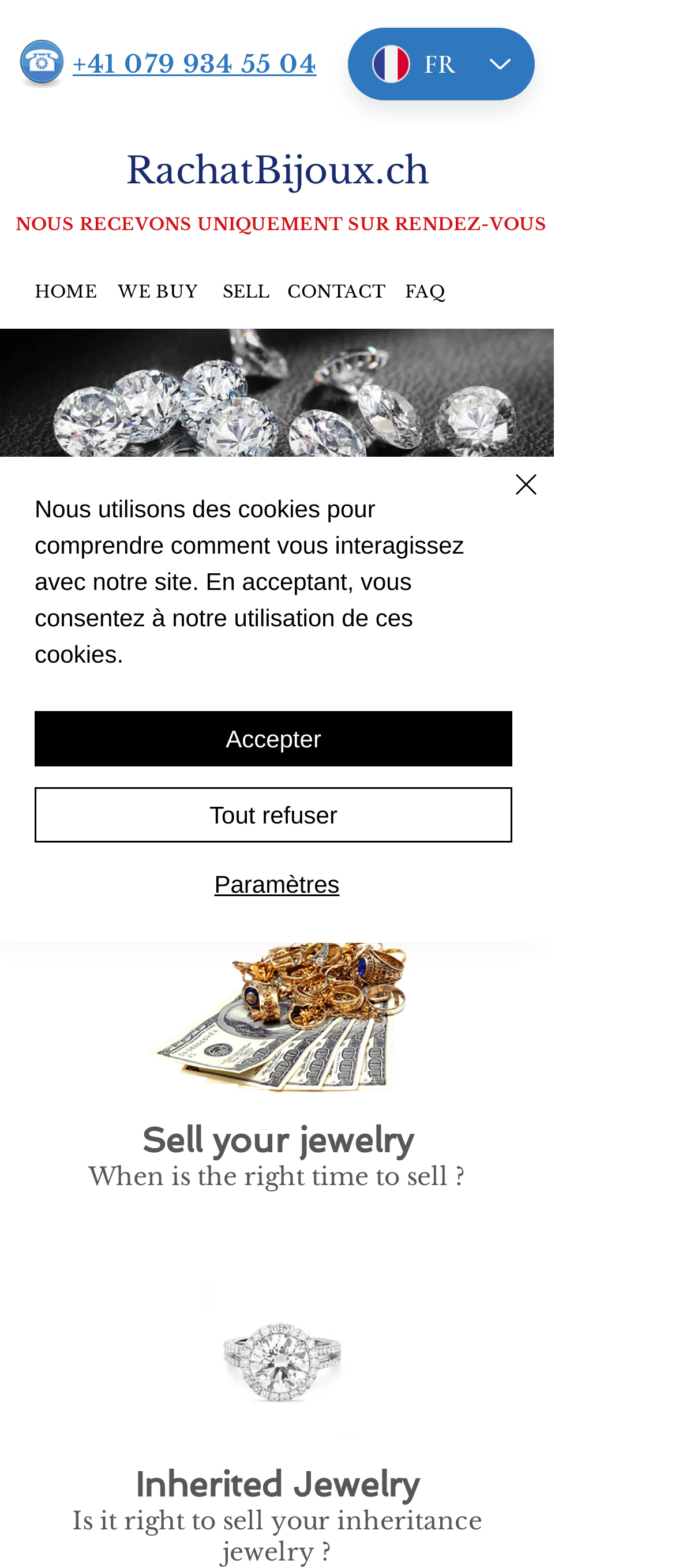What is the language currently selected on the webpage?
Give a comprehensive and detailed explanation for the question.

I determined the language by examining the language selector element which has a static text 'FR' indicating that French is the currently selected language.